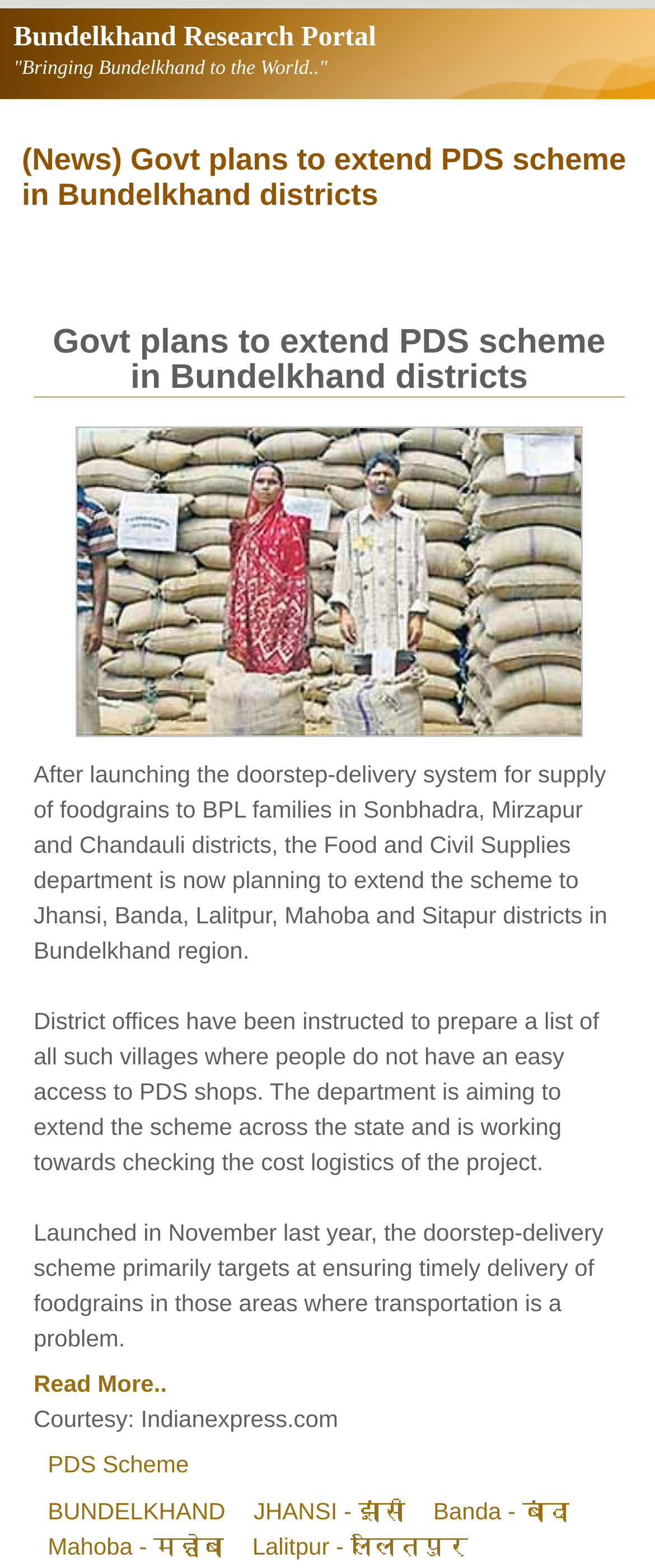Please specify the bounding box coordinates of the area that should be clicked to accomplish the following instruction: "Explore 'JHANSI - झांसी'". The coordinates should consist of four float numbers between 0 and 1, i.e., [left, top, right, bottom].

[0.387, 0.955, 0.619, 0.972]